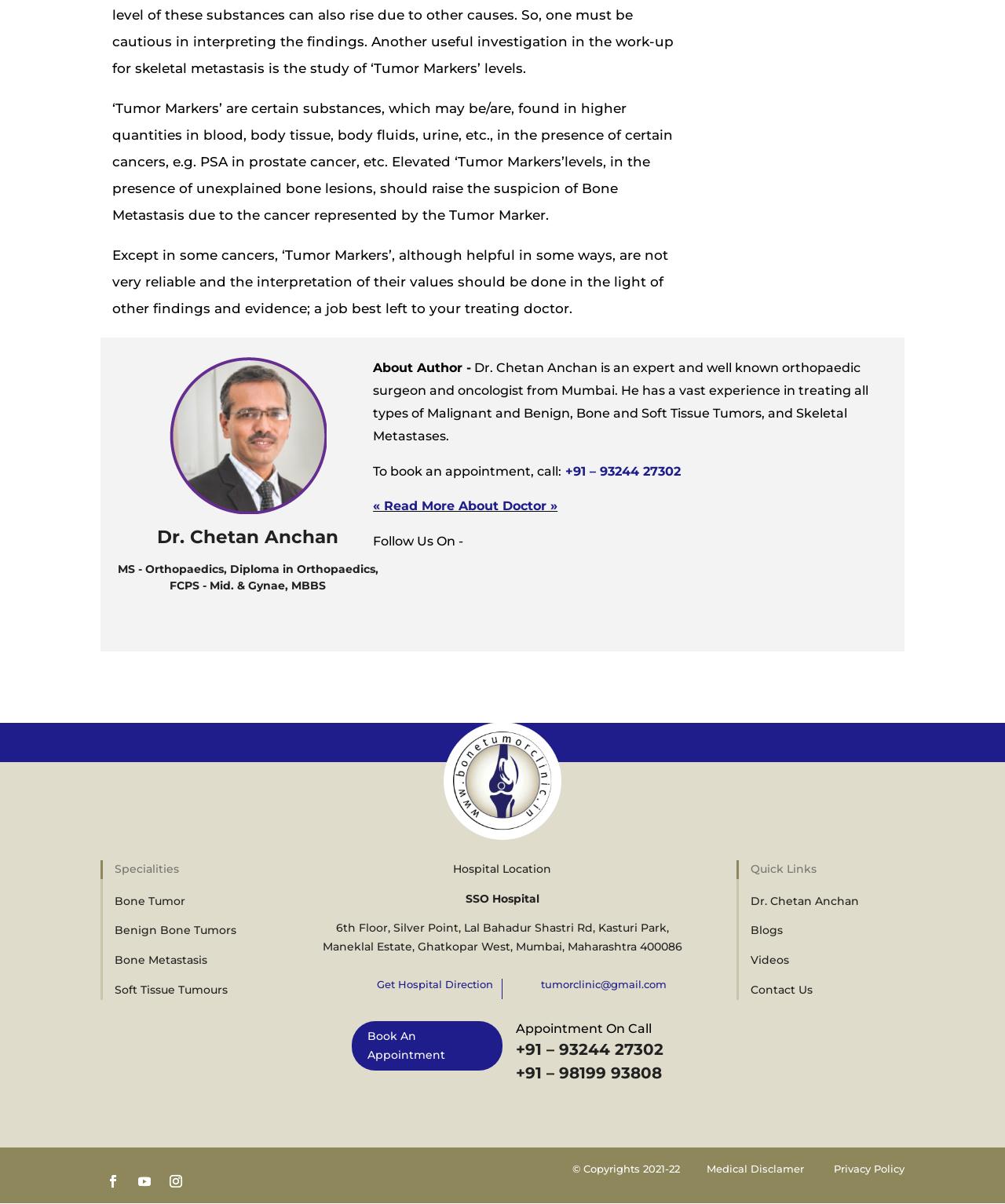Please identify the bounding box coordinates of the area that needs to be clicked to follow this instruction: "Read more about Dr. Chetan Anchan".

[0.371, 0.414, 0.555, 0.427]